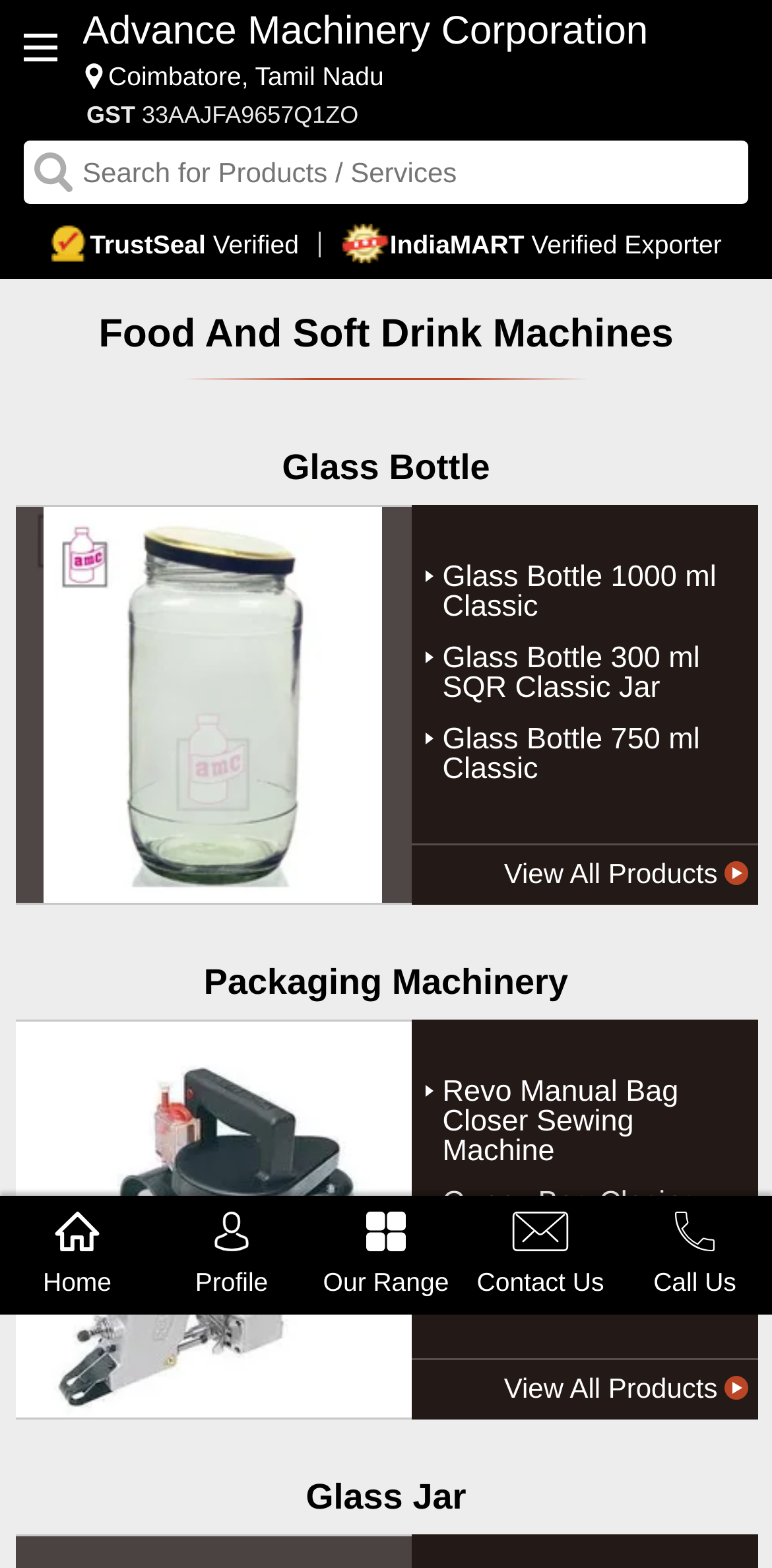Elaborate on the information and visuals displayed on the webpage.

The webpage is about Advance Machinery Corporation, a manufacturer of food and soft drink machines, packaging machinery, and glass jars. At the top, there is a navigation menu with links to "Home", "Profile", "Our Range", "Contact Us", and "Call Us". Each link has an accompanying image.

Below the navigation menu, there is a section with the company's name, "Advance Machinery Corporation", and its location, "Coimbatore, Tamil Nadu". There is also a GST number and a TrustSeal verification.

On the left side, there is a search bar where users can search for products or services. Above the search bar, there is an image.

The main content of the webpage is divided into three sections, each with a heading: "Glass Bottle", "Packaging Machinery", and "Glass Jar". Each section has a brief description and a link to view more products. There are also images accompanying each section.

In the "Glass Bottle" section, there are three links to specific products: "Glass Bottle 1000 ml Classic", "Glass Bottle 300 ml SQR Classic Jar", and "Glass Bottle 750 ml Classic". In the "Packaging Machinery" section, there are three links to specific products: "Revo Manual Bag Closer Sewing Machine", "Gunny Bag Closing Machine", and "Mobile Sealer Machine".

At the bottom of the webpage, there are two links: "Call Us" and "Contact Us", each with an accompanying image.